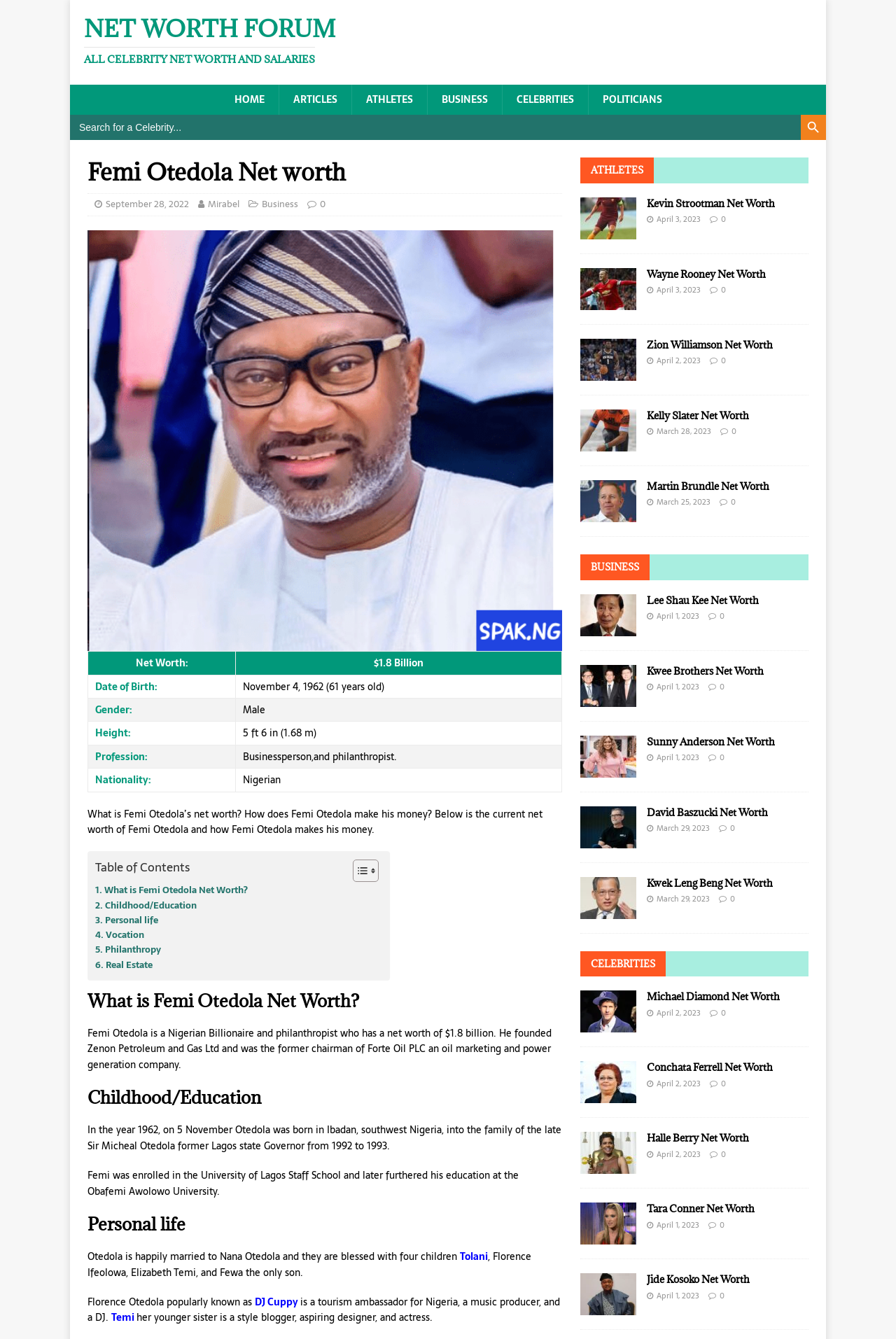Please determine the bounding box coordinates of the clickable area required to carry out the following instruction: "Check Kevin Strootman's net worth". The coordinates must be four float numbers between 0 and 1, represented as [left, top, right, bottom].

[0.647, 0.167, 0.71, 0.178]